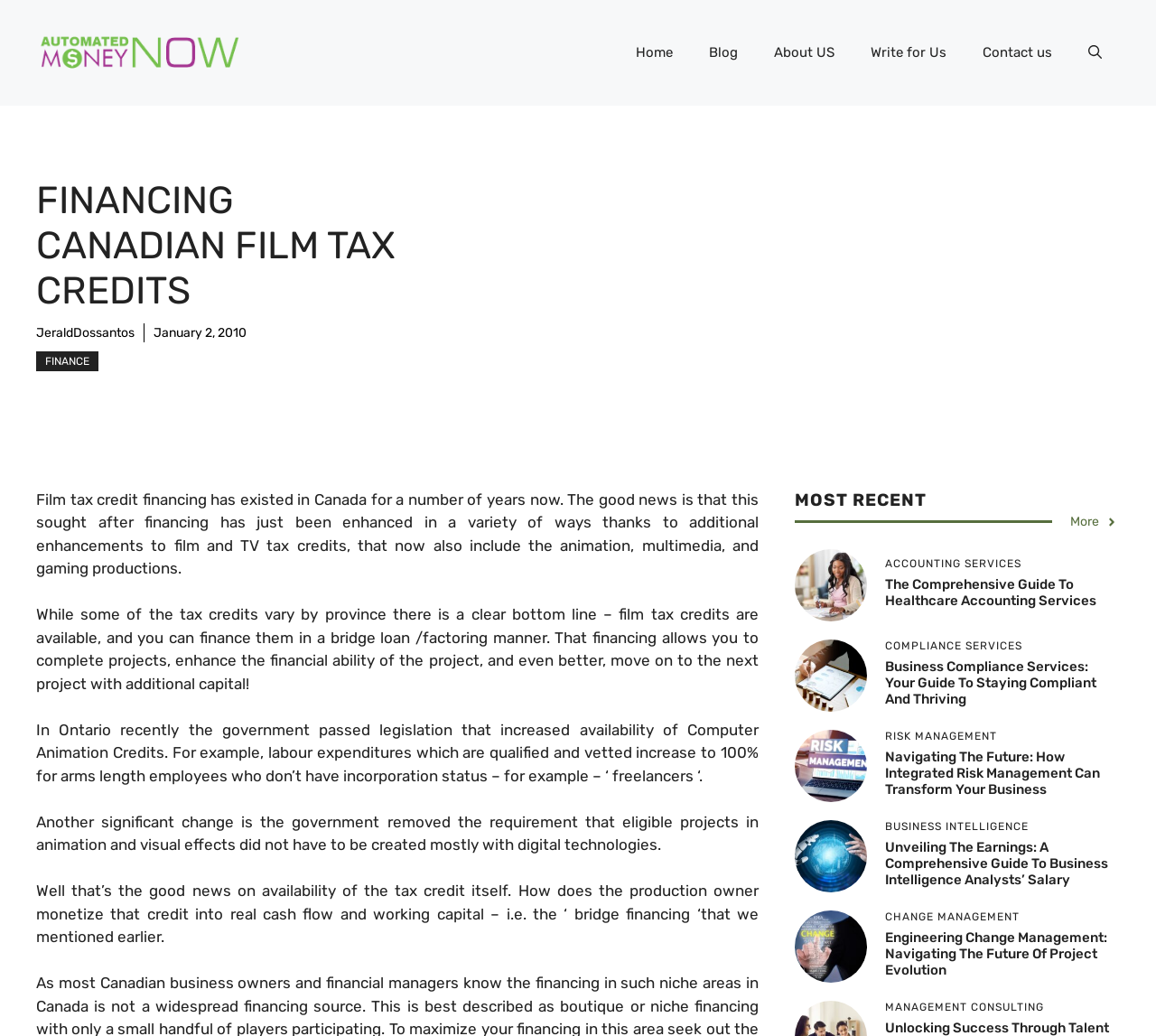Predict the bounding box coordinates of the area that should be clicked to accomplish the following instruction: "Click the 'Home' link". The bounding box coordinates should consist of four float numbers between 0 and 1, i.e., [left, top, right, bottom].

[0.534, 0.025, 0.598, 0.077]